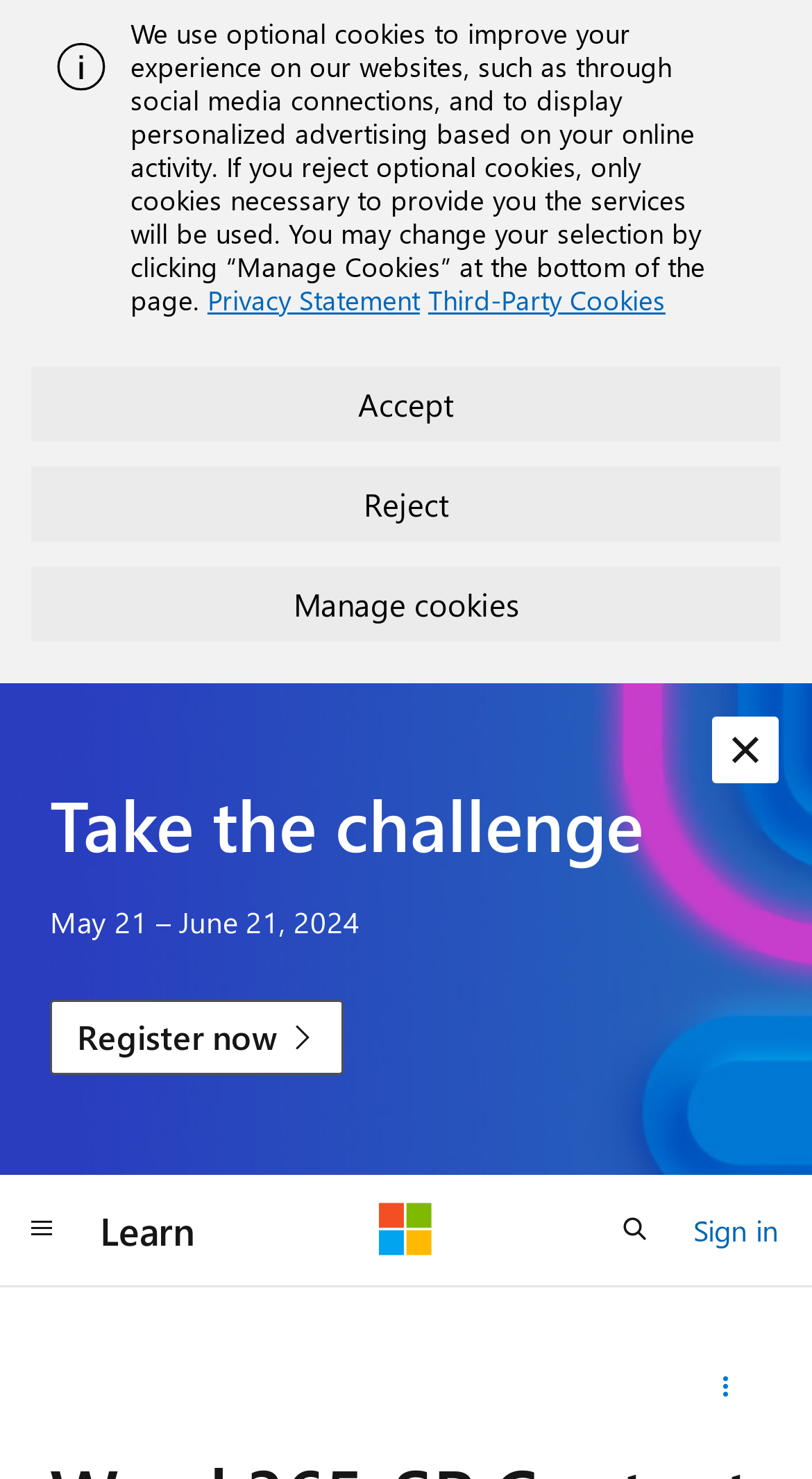Find and extract the text of the primary heading on the webpage.

Word 365-SP Content Type Document Template and BeforeSave Event_Issue 1 Macrobutton on New Document 2. BeforeSave on New Document